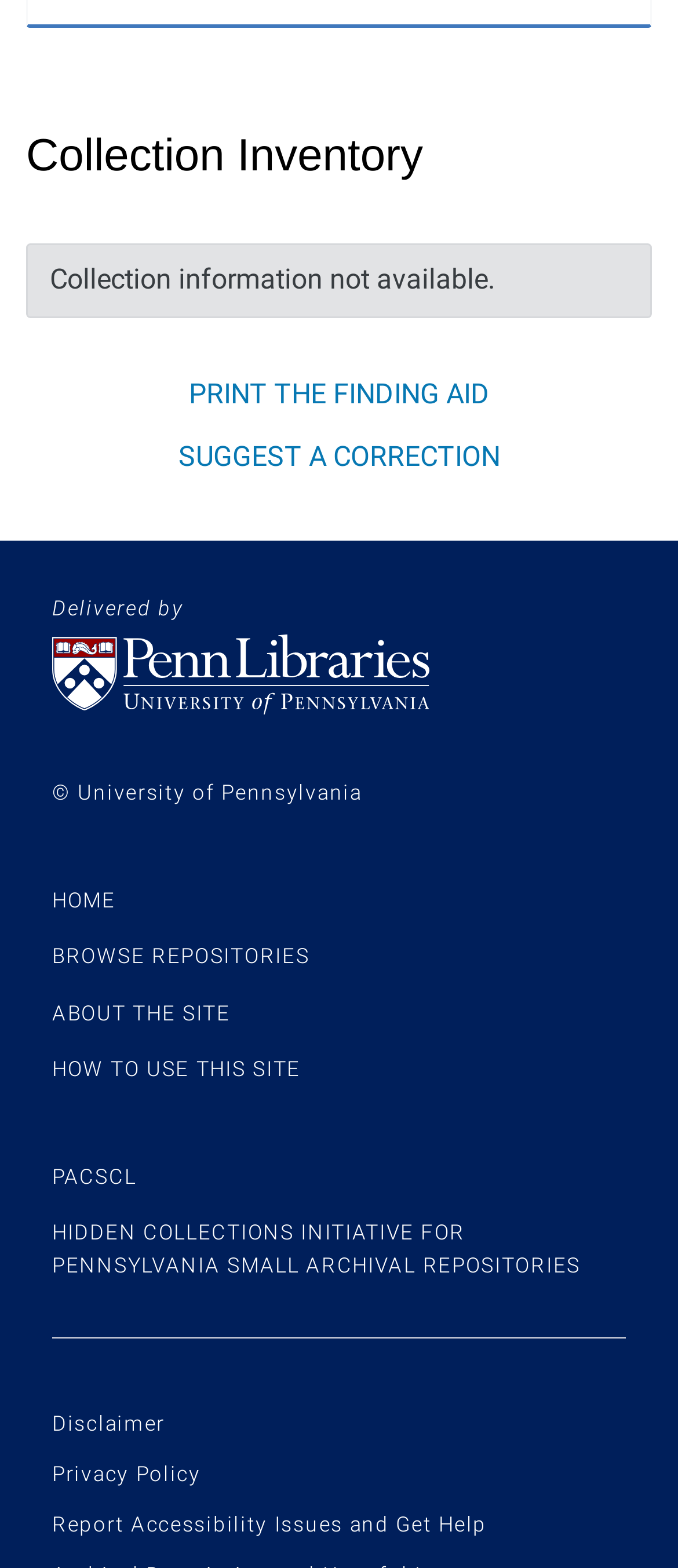Locate the bounding box coordinates of the segment that needs to be clicked to meet this instruction: "browse repositories".

[0.077, 0.602, 0.457, 0.618]